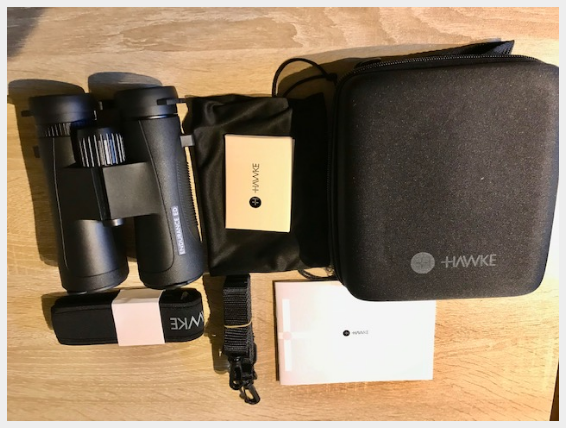What is included in the kit besides the binoculars?
Based on the image, give a concise answer in the form of a single word or short phrase.

accessory items